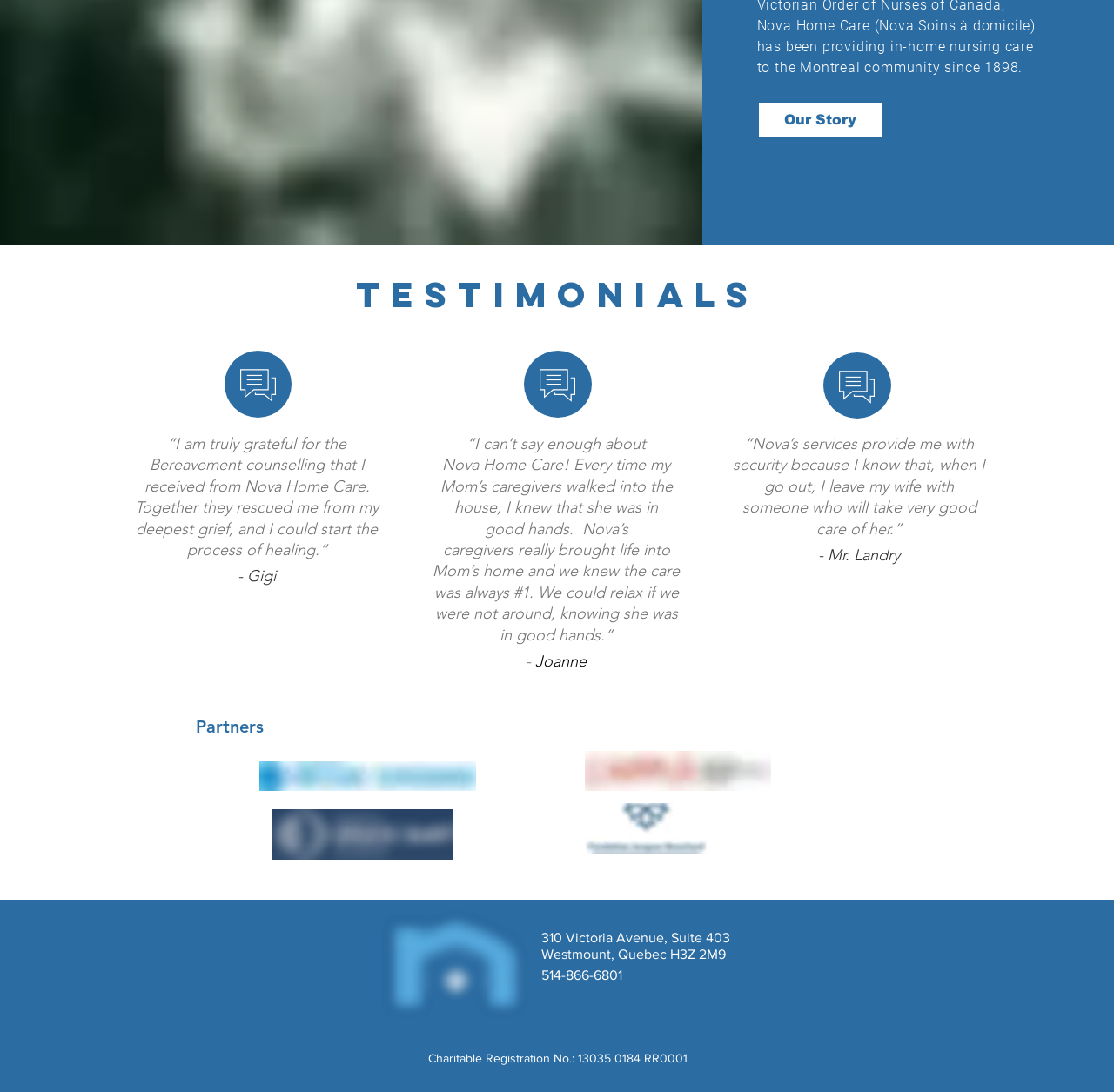Respond to the question below with a single word or phrase: What is the location of Nova Home Care?

Westmount, Quebec